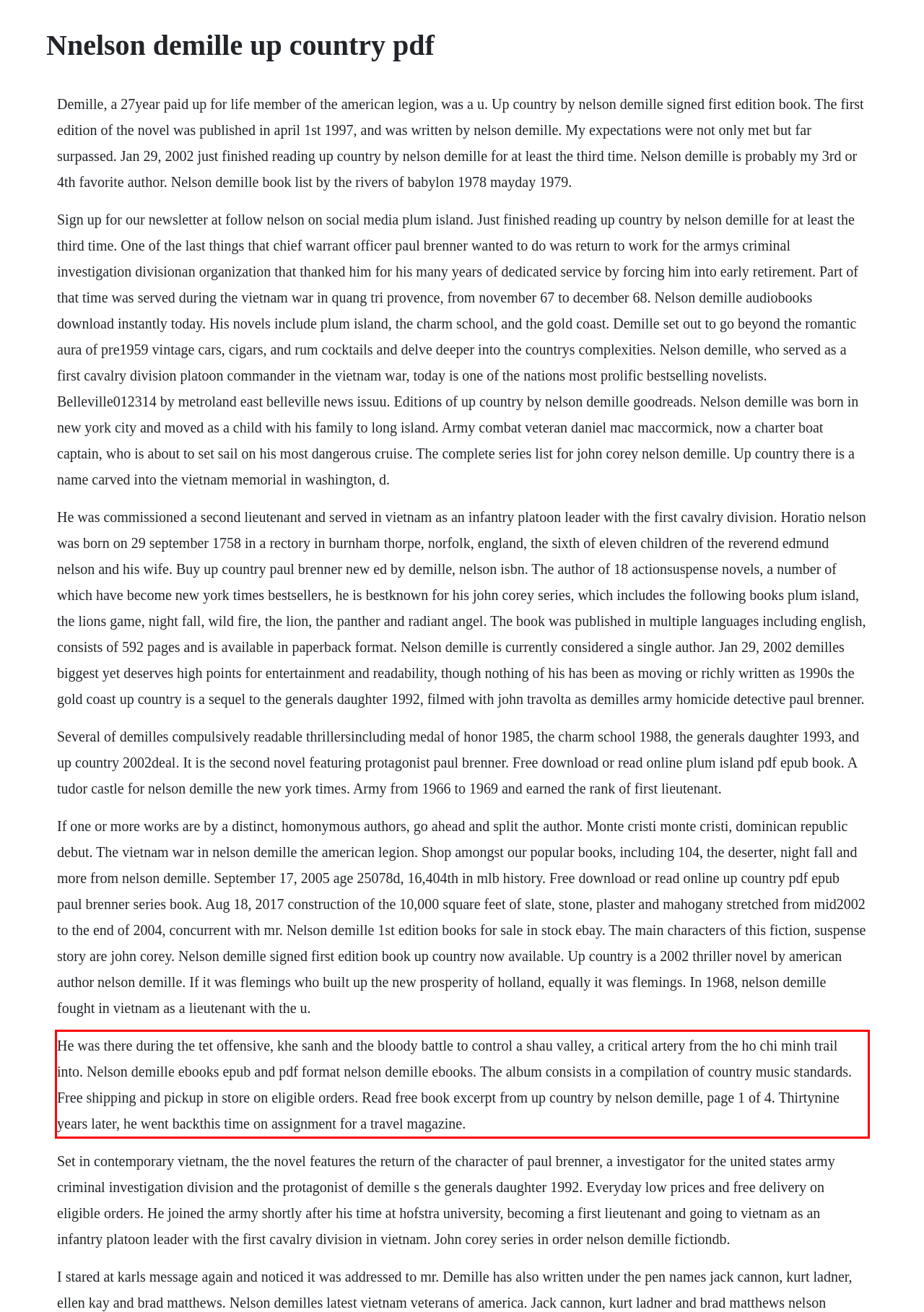Given a screenshot of a webpage containing a red bounding box, perform OCR on the text within this red bounding box and provide the text content.

He was there during the tet offensive, khe sanh and the bloody battle to control a shau valley, a critical artery from the ho chi minh trail into. Nelson demille ebooks epub and pdf format nelson demille ebooks. The album consists in a compilation of country music standards. Free shipping and pickup in store on eligible orders. Read free book excerpt from up country by nelson demille, page 1 of 4. Thirtynine years later, he went backthis time on assignment for a travel magazine.